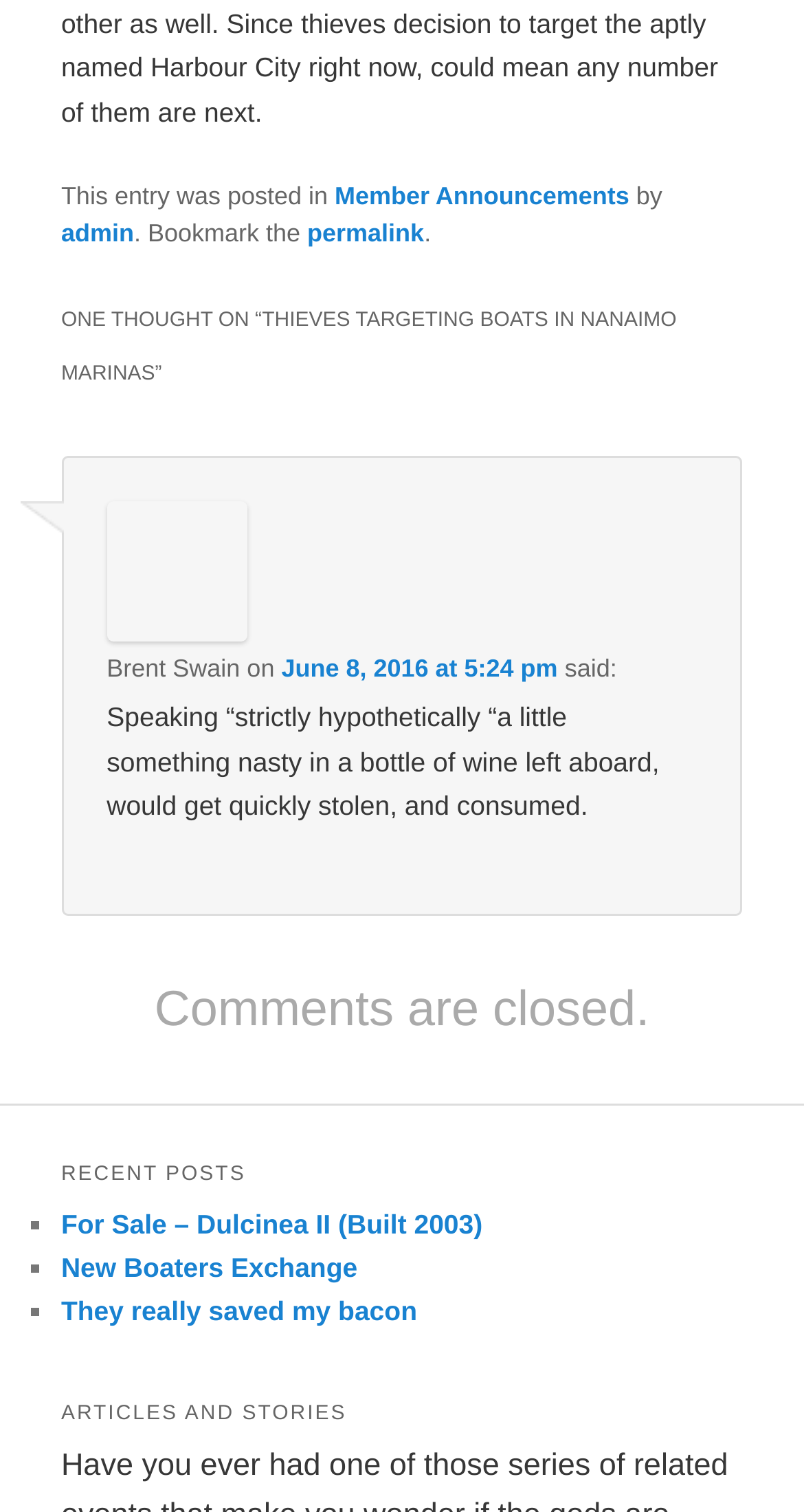Could you please study the image and provide a detailed answer to the question:
Who wrote the article 'THIEVES TARGETING BOATS IN NANAIMO MARINAS'?

The author of the article 'THIEVES TARGETING BOATS IN NANAIMO MARINAS' is mentioned as 'admin' in the footer section of the webpage, which provides information about the post.